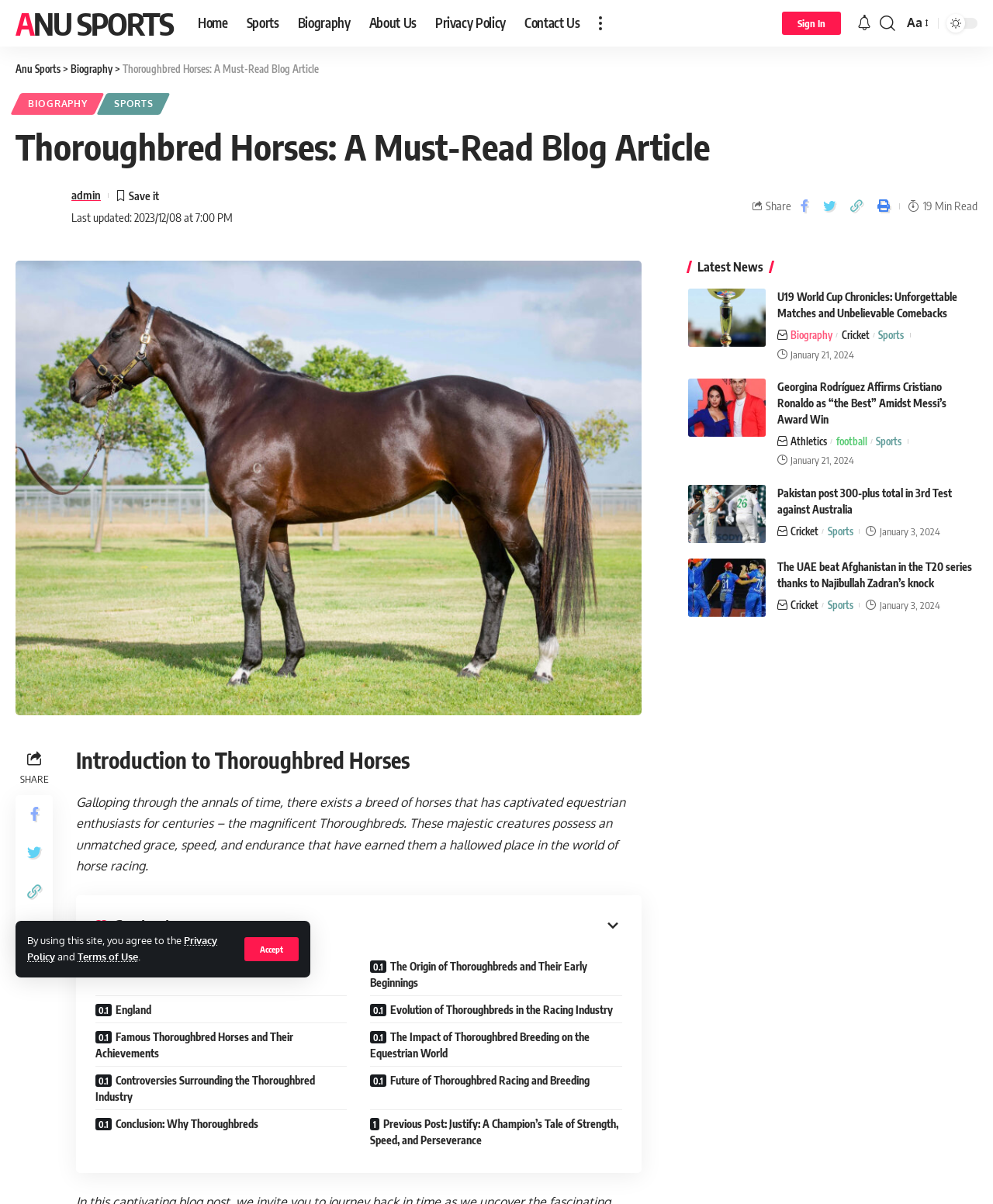Please find the bounding box coordinates for the clickable element needed to perform this instruction: "Click on the 'ANU SPORTS' link".

[0.016, 0.004, 0.174, 0.035]